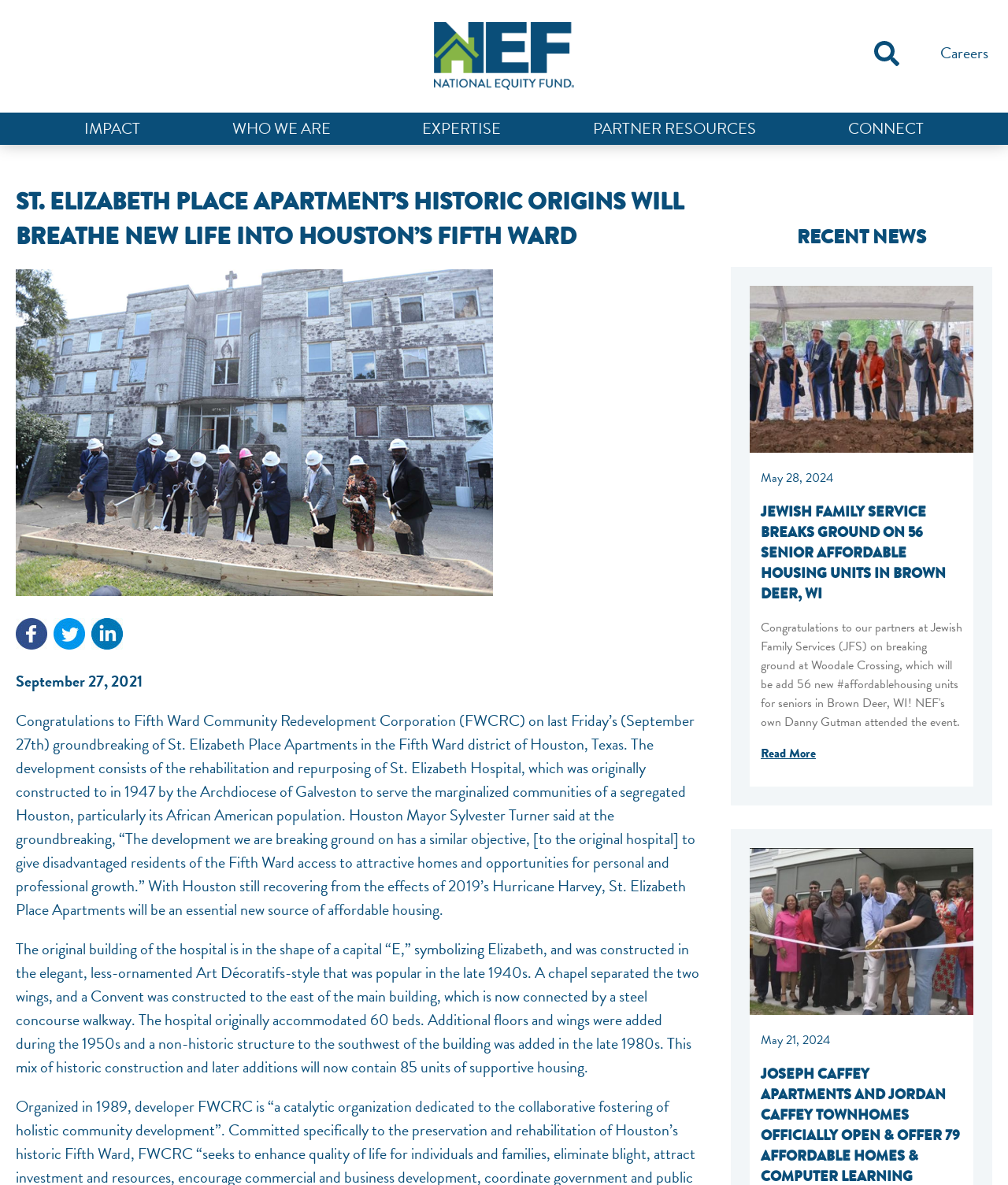Provide the bounding box coordinates of the HTML element described by the text: "Connect".

[0.842, 0.098, 0.917, 0.118]